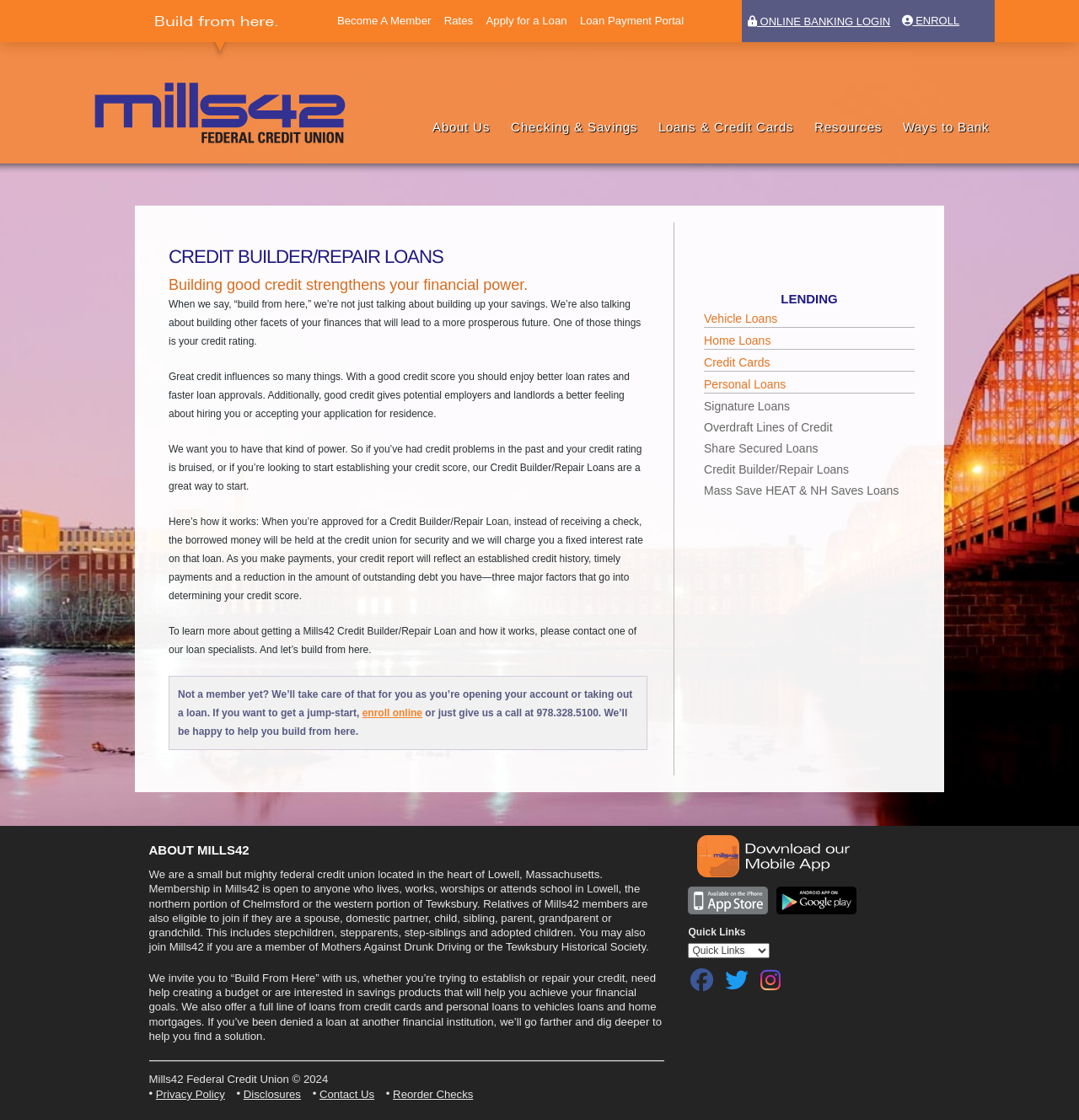Can you find the bounding box coordinates for the element that needs to be clicked to execute this instruction: "Log in to online banking"? The coordinates should be given as four float numbers between 0 and 1, i.e., [left, top, right, bottom].

[0.693, 0.011, 0.825, 0.028]